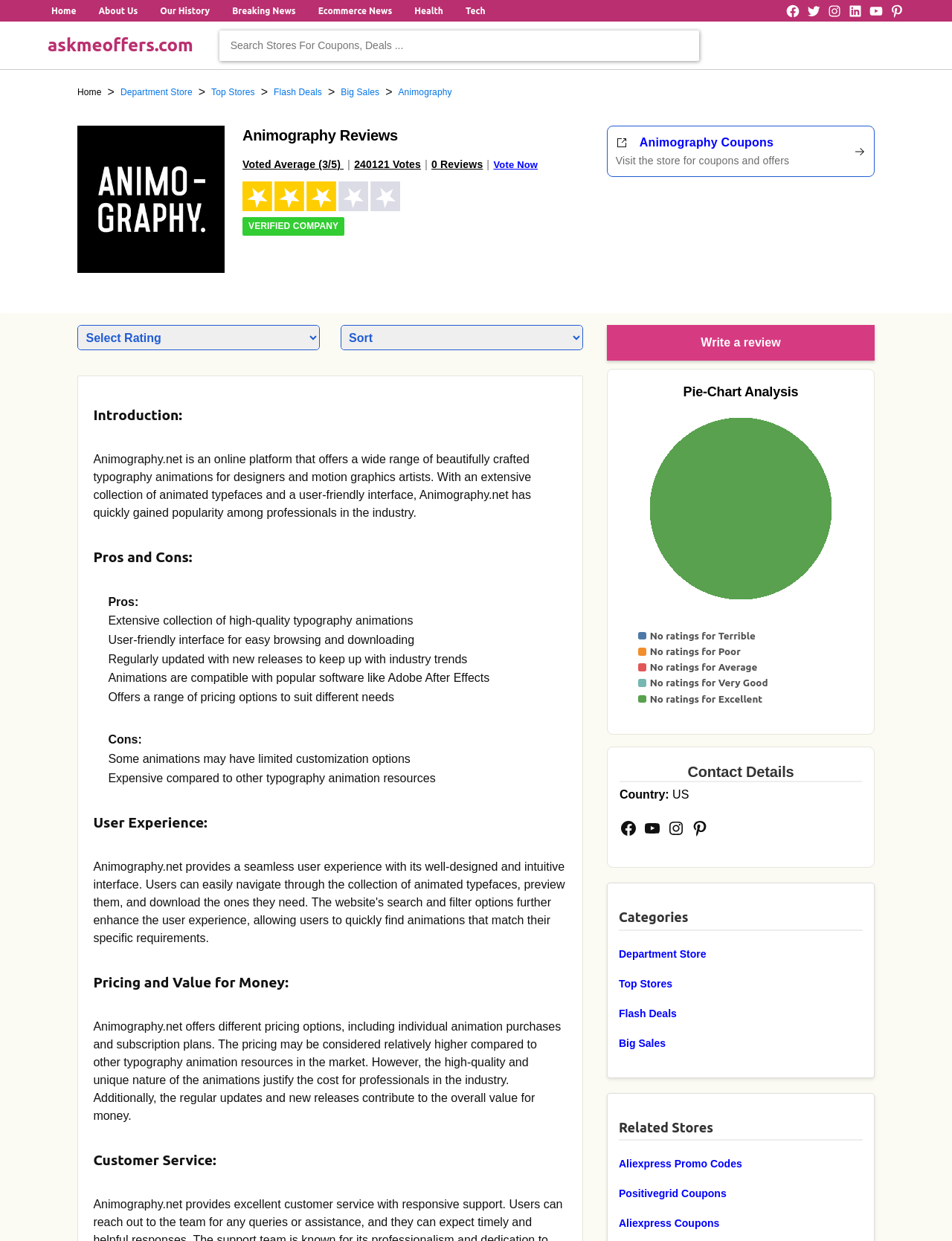Locate the bounding box coordinates of the element that needs to be clicked to carry out the instruction: "Visit the store for coupons and offers". The coordinates should be given as four float numbers ranging from 0 to 1, i.e., [left, top, right, bottom].

[0.647, 0.125, 0.829, 0.134]